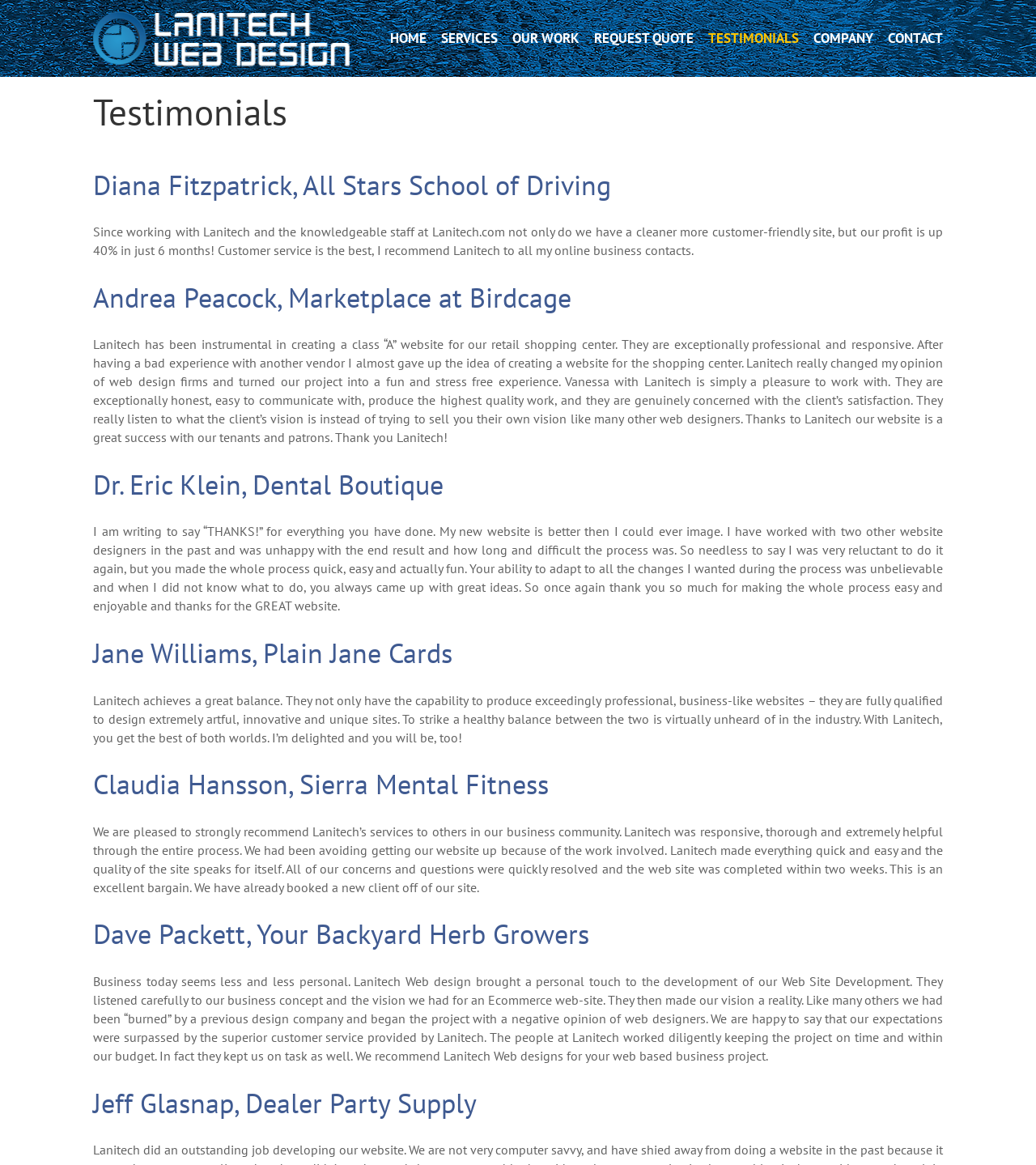Describe all significant elements and features of the webpage.

This webpage is dedicated to showcasing testimonials from various clients of Lanitech Web Design. At the top left corner, there is a logo of Lanitech Web Design, accompanied by a navigation menu with 7 items: HOME, SERVICES, OUR WORK, REQUEST QUOTE, TESTIMONIALS, COMPANY, and CONTACT. 

Below the navigation menu, there is a heading that reads "Testimonials". Underneath this heading, there are 7 sections, each featuring a testimonial from a different client. The clients' names and companies are displayed in headings, followed by their testimonials in static text. The testimonials are lengthy and provide detailed praise for Lanitech Web Design's services, highlighting their professionalism, responsiveness, and ability to deliver high-quality work.

The layout of the webpage is clean and organized, with each testimonial section stacked vertically below the previous one. The text is easy to read, and the use of headings helps to break up the content and create a clear hierarchy of information. Overall, the webpage effectively showcases the positive experiences of Lanitech Web Design's clients and serves as a testament to the company's reputation.